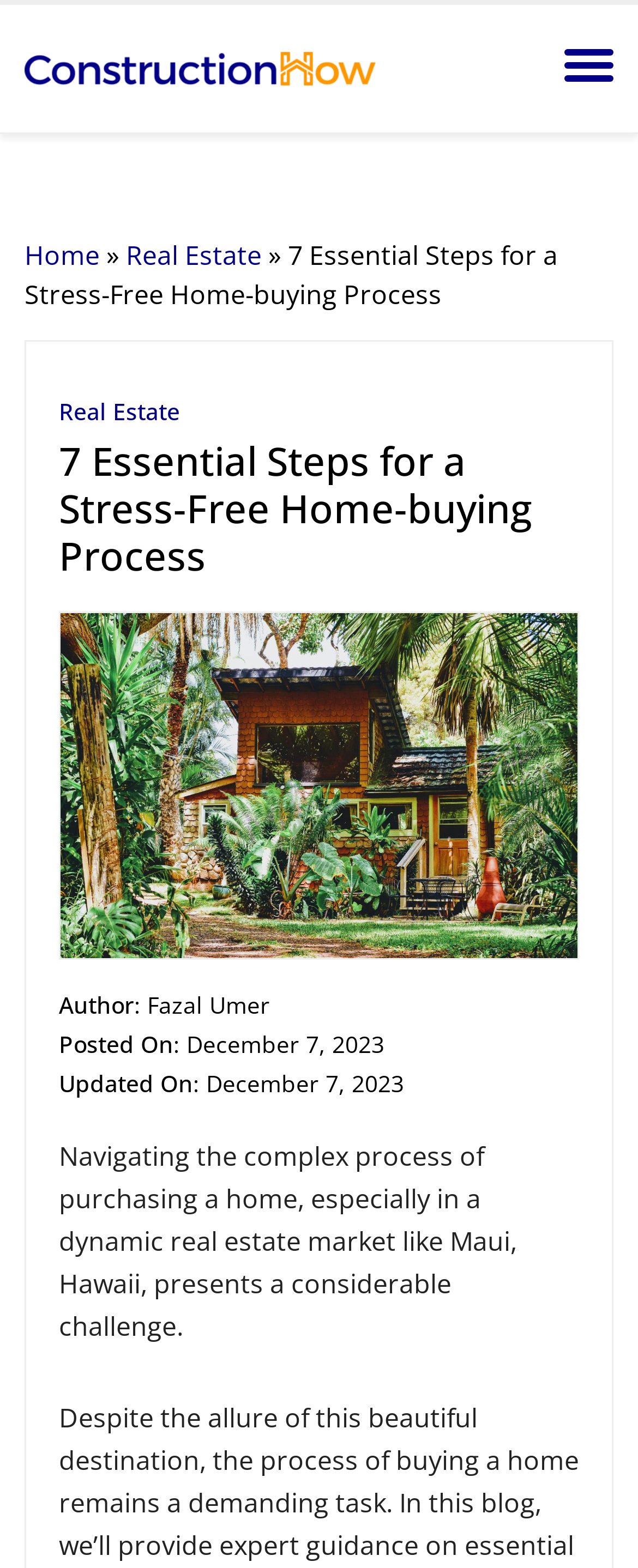Determine the bounding box coordinates of the UI element described below. Use the format (top-left x, top-left y, bottom-right x, bottom-right y) with floating point numbers between 0 and 1: Fazal Umer

[0.231, 0.631, 0.423, 0.651]